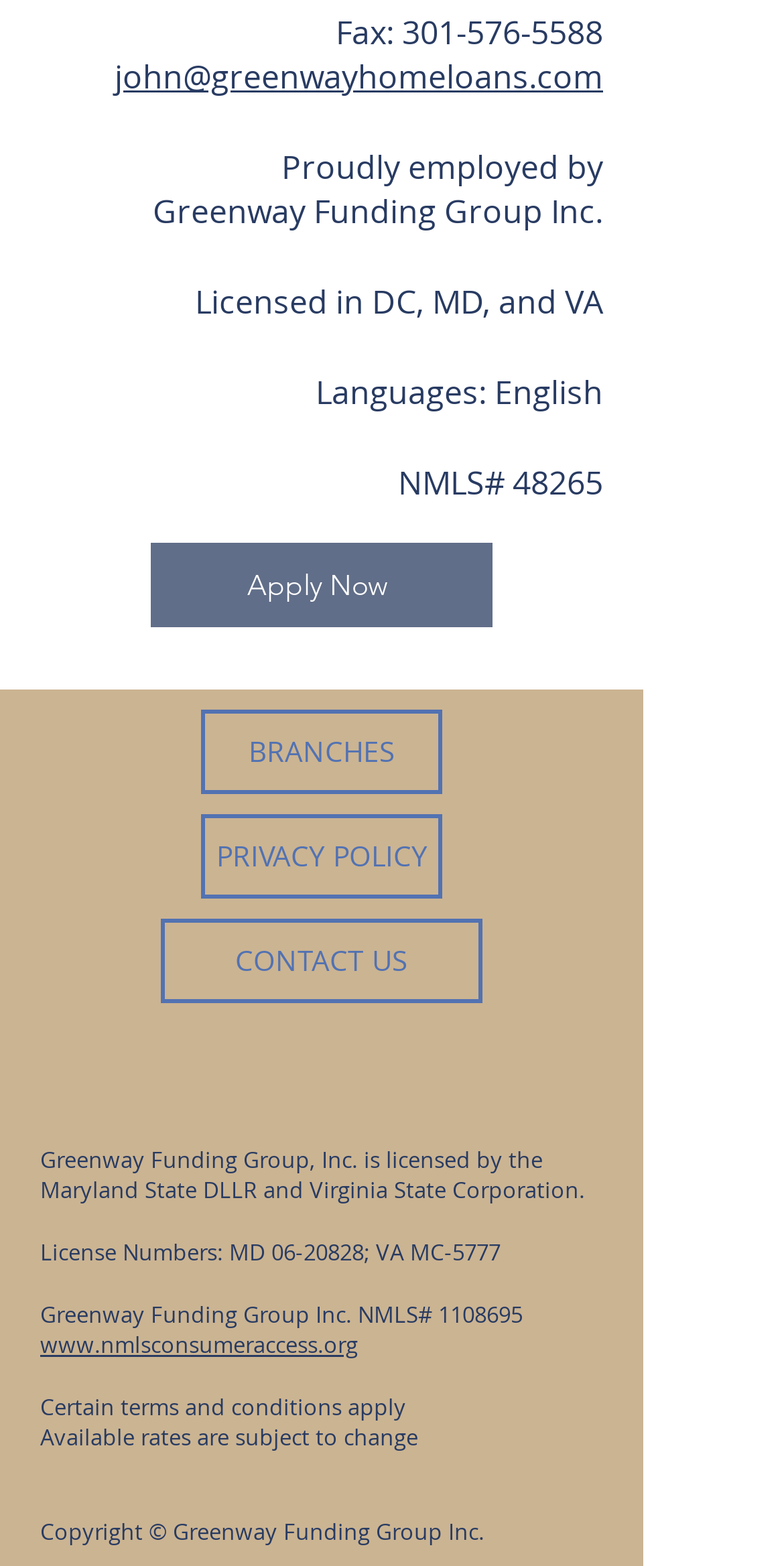Please give a short response to the question using one word or a phrase:
What is the NMLS number of Greenway Funding Group Inc.?

48265